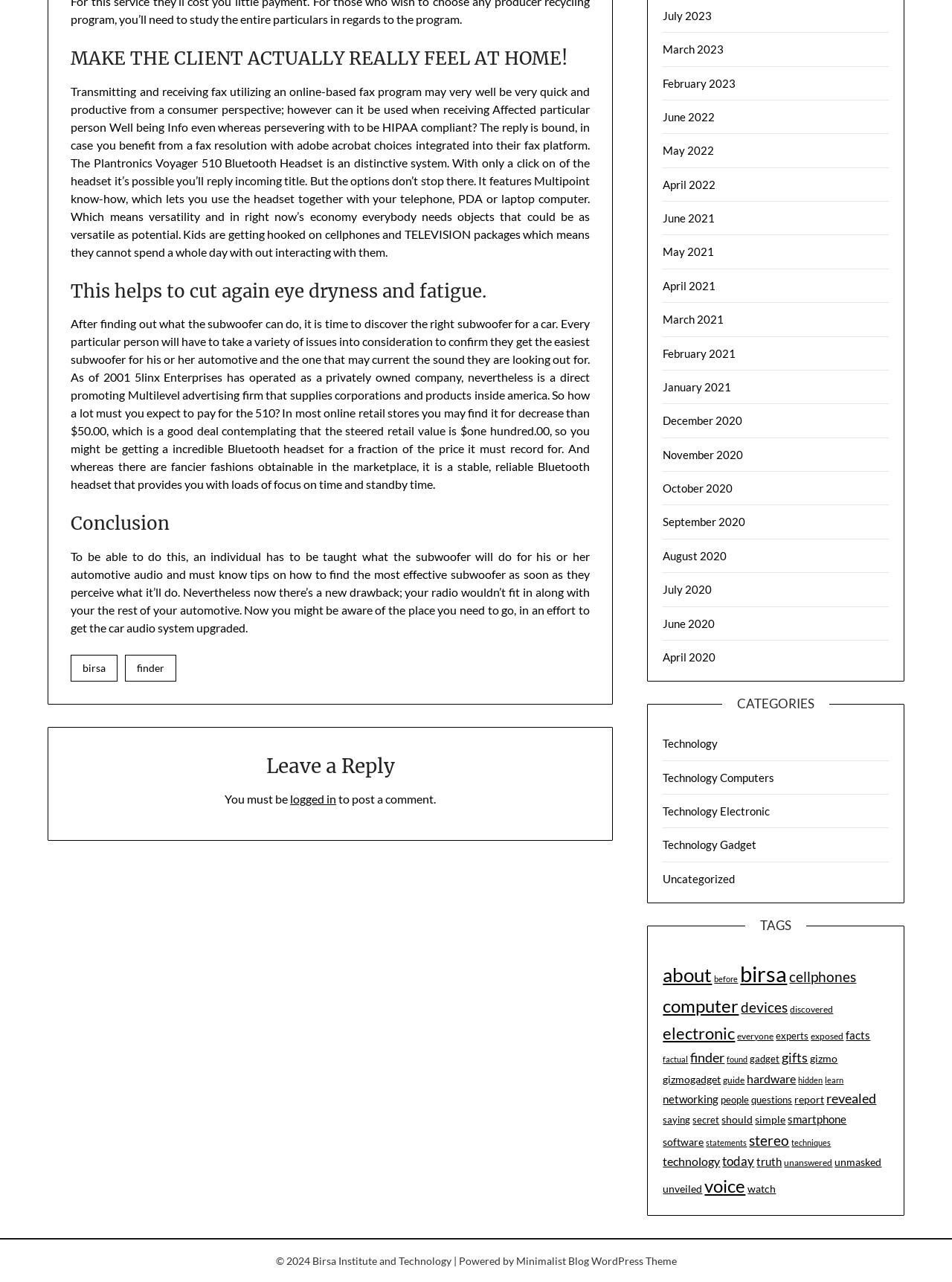Identify the bounding box coordinates of the HTML element based on this description: "gadget".

[0.788, 0.822, 0.819, 0.831]